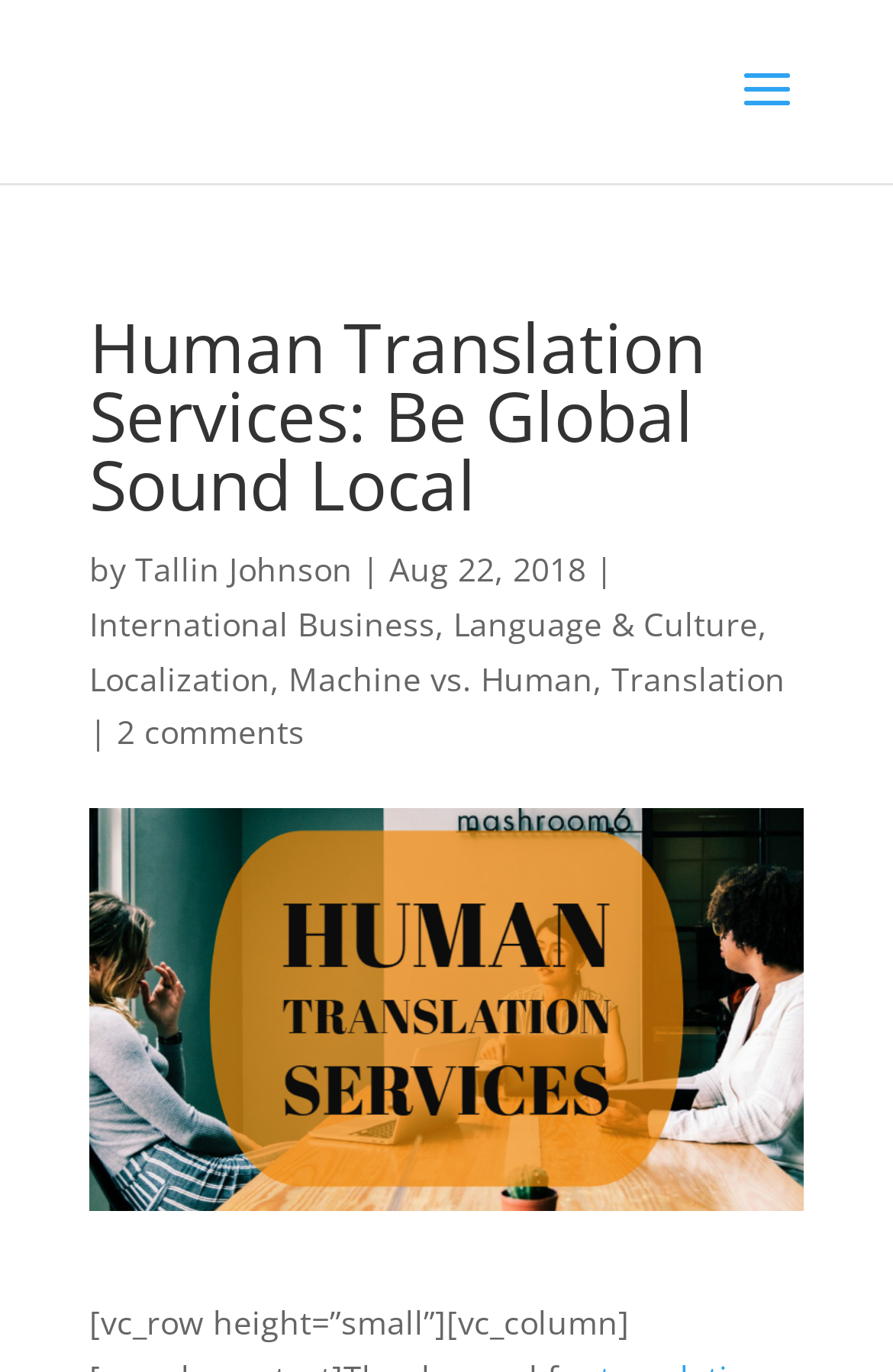How many comments does the article have?
Could you answer the question with a detailed and thorough explanation?

The number of comments can be found by looking at the link element '2 comments', which suggests that the article has 2 comments.